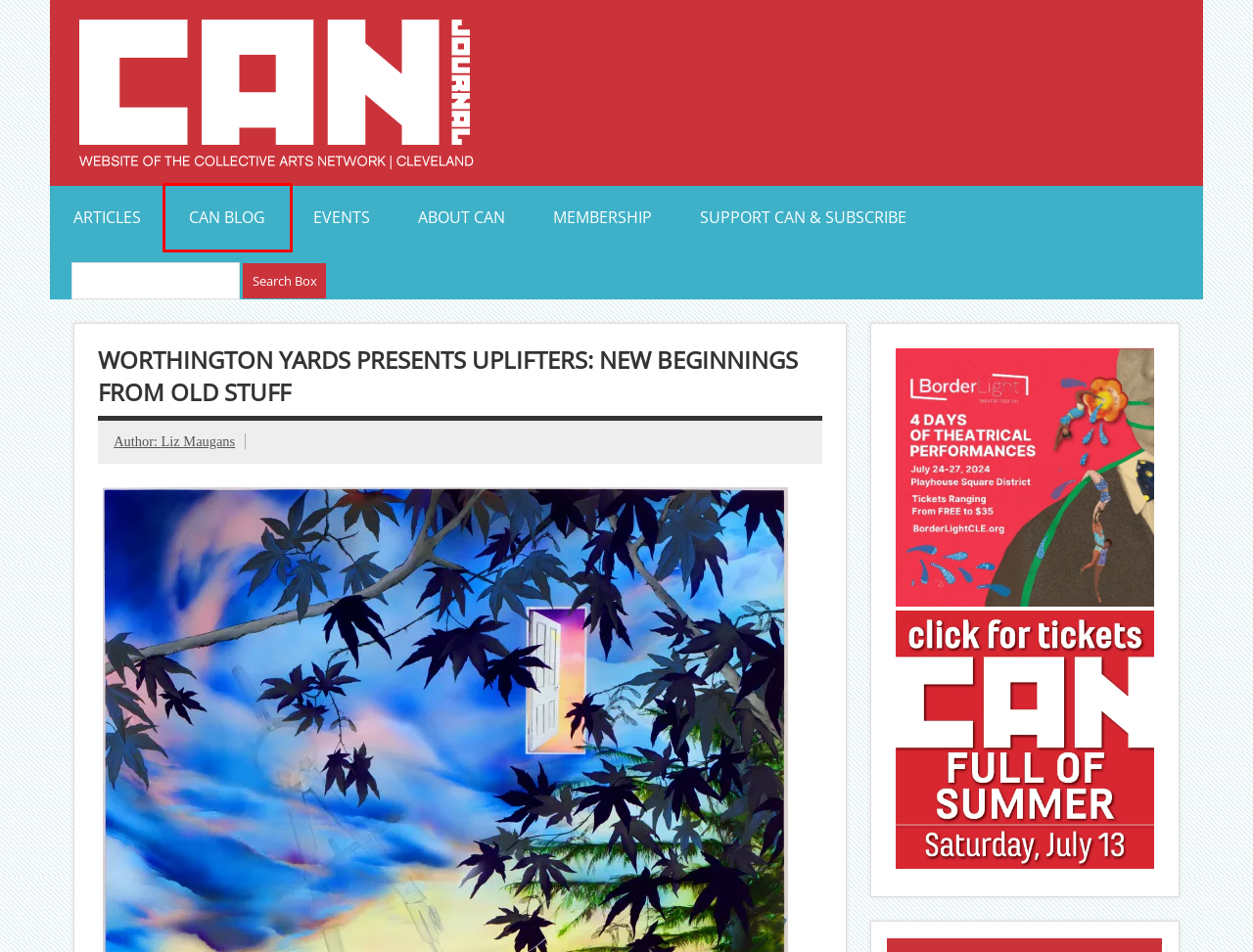You see a screenshot of a webpage with a red bounding box surrounding an element. Pick the webpage description that most accurately represents the new webpage after interacting with the element in the red bounding box. The options are:
A. About CAN - Collective Arts Network - CAN Journal
B. Brittany M. Hudak, Author at Collective Arts Network - CAN Journal
C. Blog - Collective Arts Network - CAN Journal
D. Support CAN & Subscribe - Collective Arts Network - CAN Journal
E. Events - Collective Arts Network - CAN Journal
F. Articles Archives - Collective Arts Network - CAN Journal
G. Liz Maugans, Author at Collective Arts Network - CAN Journal
H. Join the CAN Journal Mailing List - Collective Arts Network - CAN Journal

C